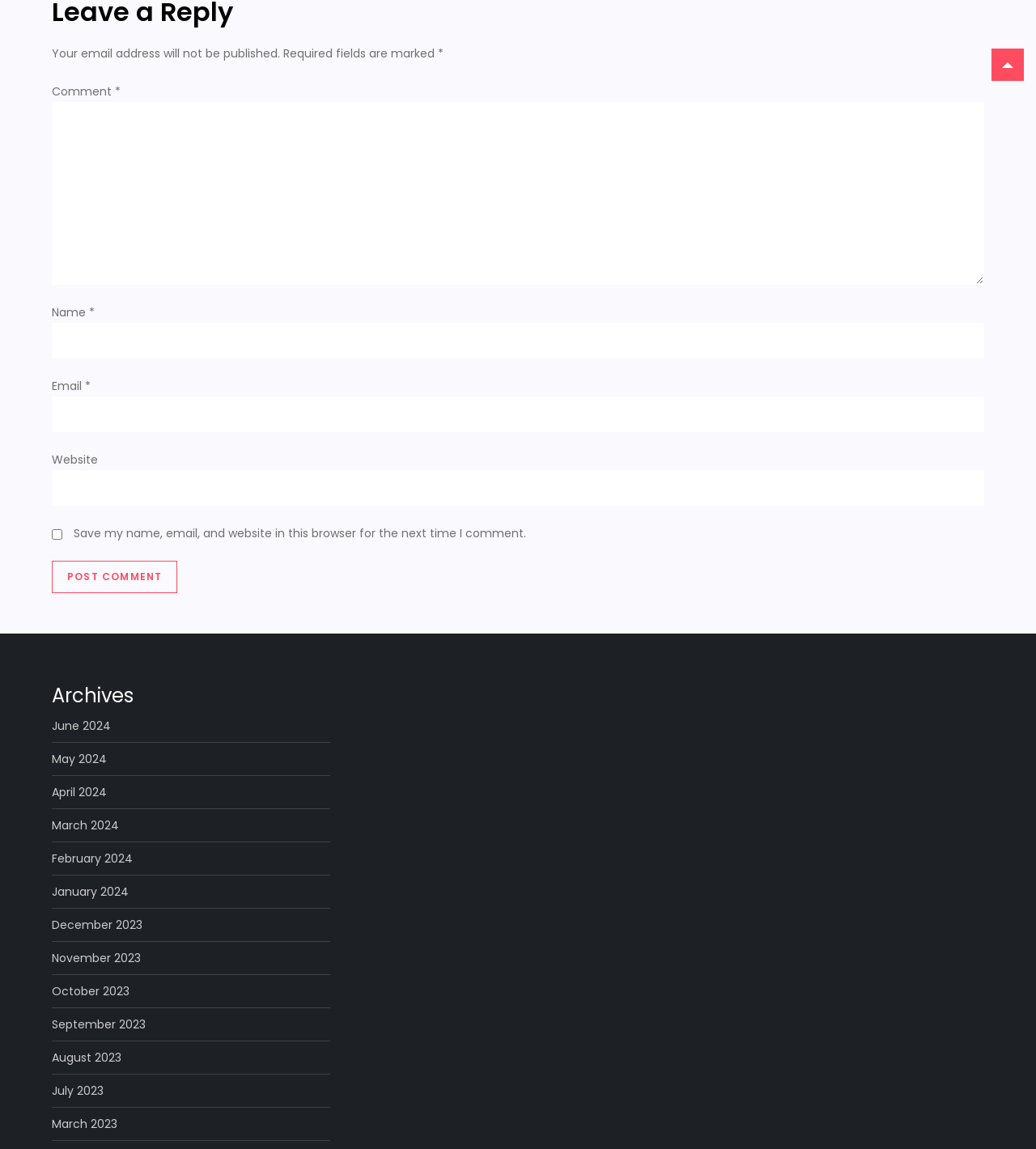Examine the screenshot and answer the question in as much detail as possible: What is the purpose of the checkbox?

The checkbox is located below the 'Website' textbox and is labeled 'Save my name, email, and website in this browser for the next time I comment.' This suggests that its purpose is to save the user's comment information for future use.